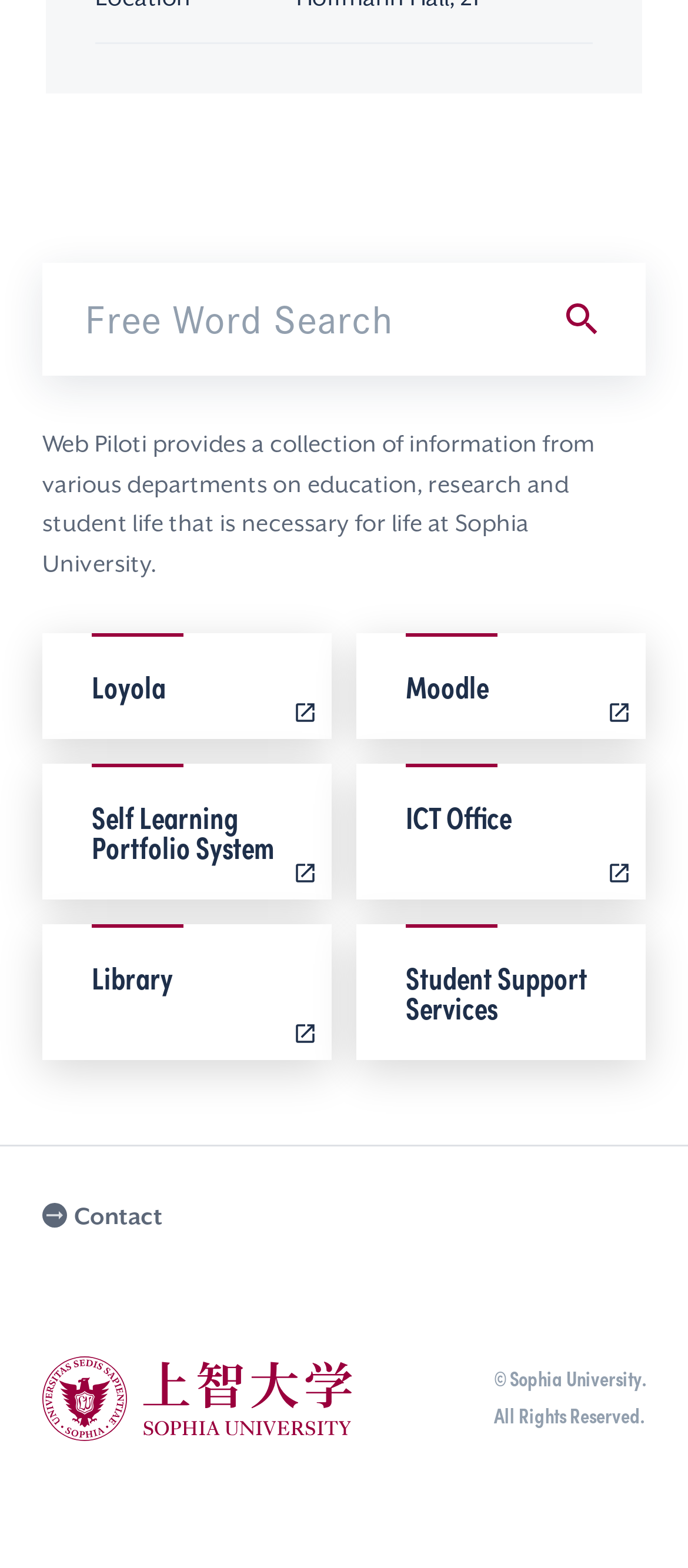Please analyze the image and give a detailed answer to the question:
How many links are there on the page?

I counted the number of link elements on the page, which are 'Loyola', 'Moodle', 'Self Learning Portfolio System', 'ICT Office', 'Library', and 'Student Support Services'.